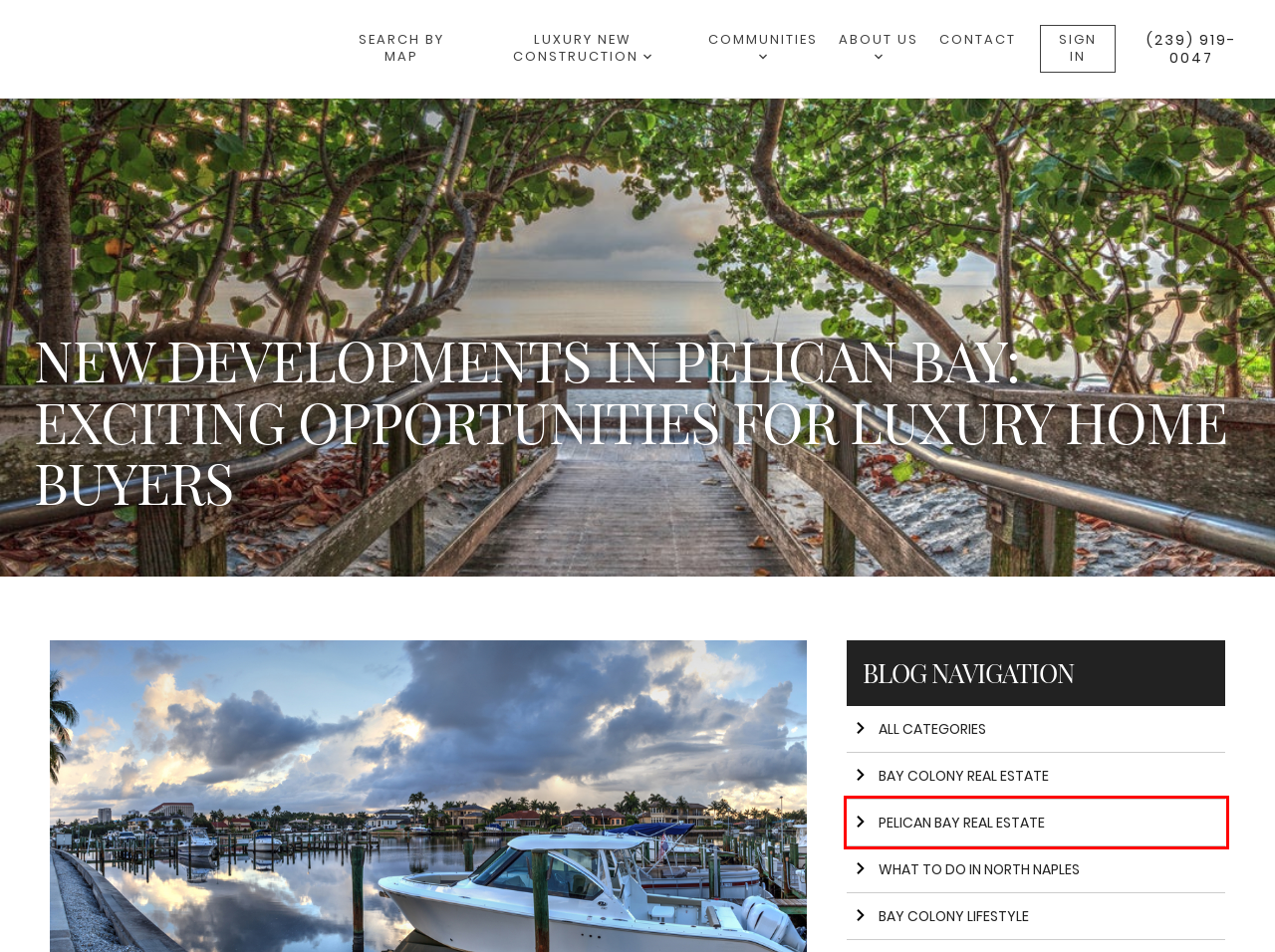You are given a screenshot of a webpage with a red rectangle bounding box around a UI element. Select the webpage description that best matches the new webpage after clicking the element in the bounding box. Here are the candidates:
A. Real Estate Webmasters | The Best Websites, CRM, and Leads & AI
B. Naples Luxury Real Estate Blog - Blog Archive: May, 2023
C. Naples Luxury Real Estate Blog - Blog Archive: June, 2023
D. Naples Luxury Real Estate Blog - Blog Archive: August, 2023
E. Naples Luxury Real Estate Blog - Bay Colony Real Estate
F. Naples Luxury Real Estate Blog - Pelican Bay Real Estate
G. Naples Luxury Real Estate Blog - What to Do in North Naples
H. Naples Luxury Real Estate Blog - Bay Colony Lifestyle

F